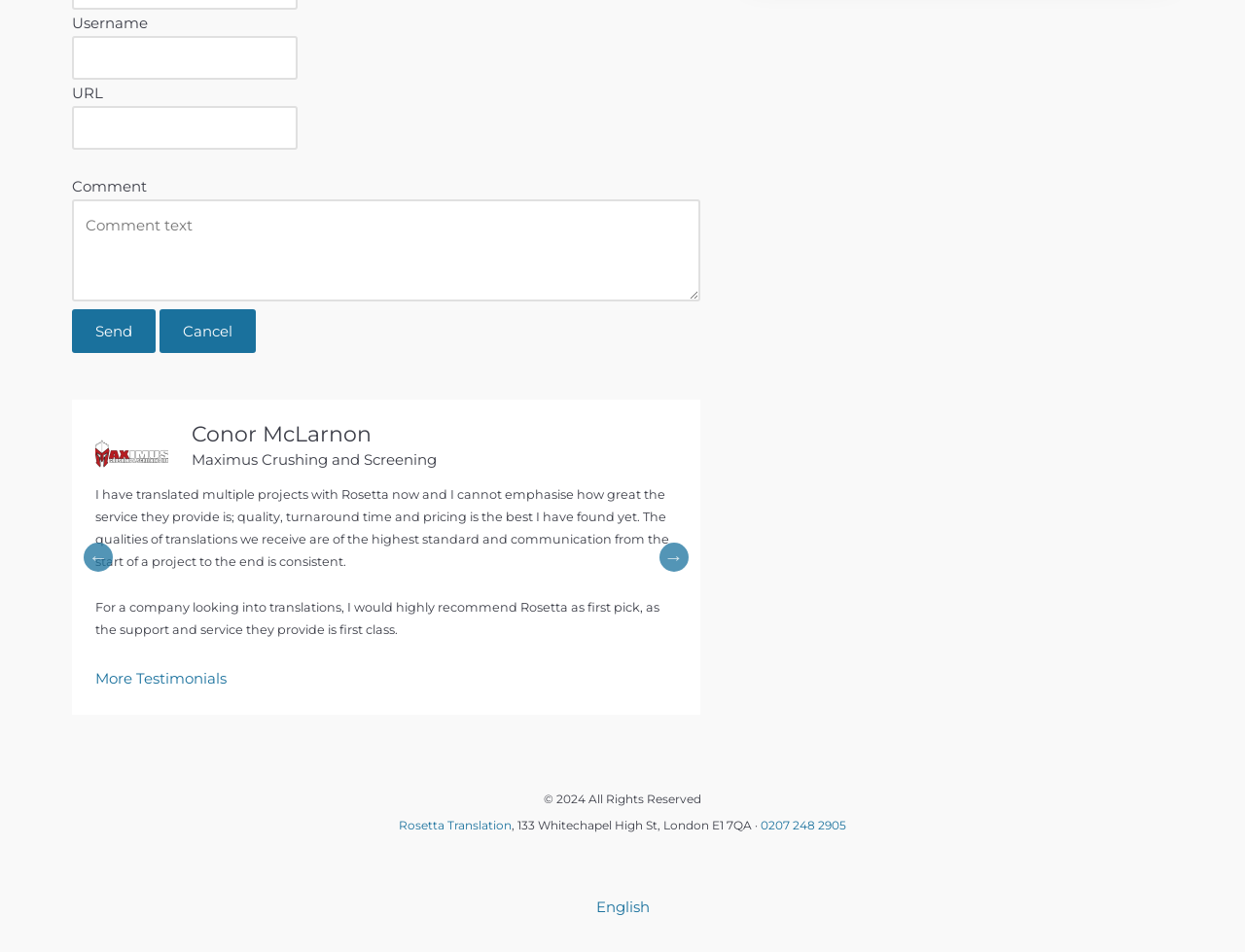Using the description "parent_node: Comment name="comment" placeholder="Comment text"", locate and provide the bounding box of the UI element.

[0.058, 0.21, 0.562, 0.316]